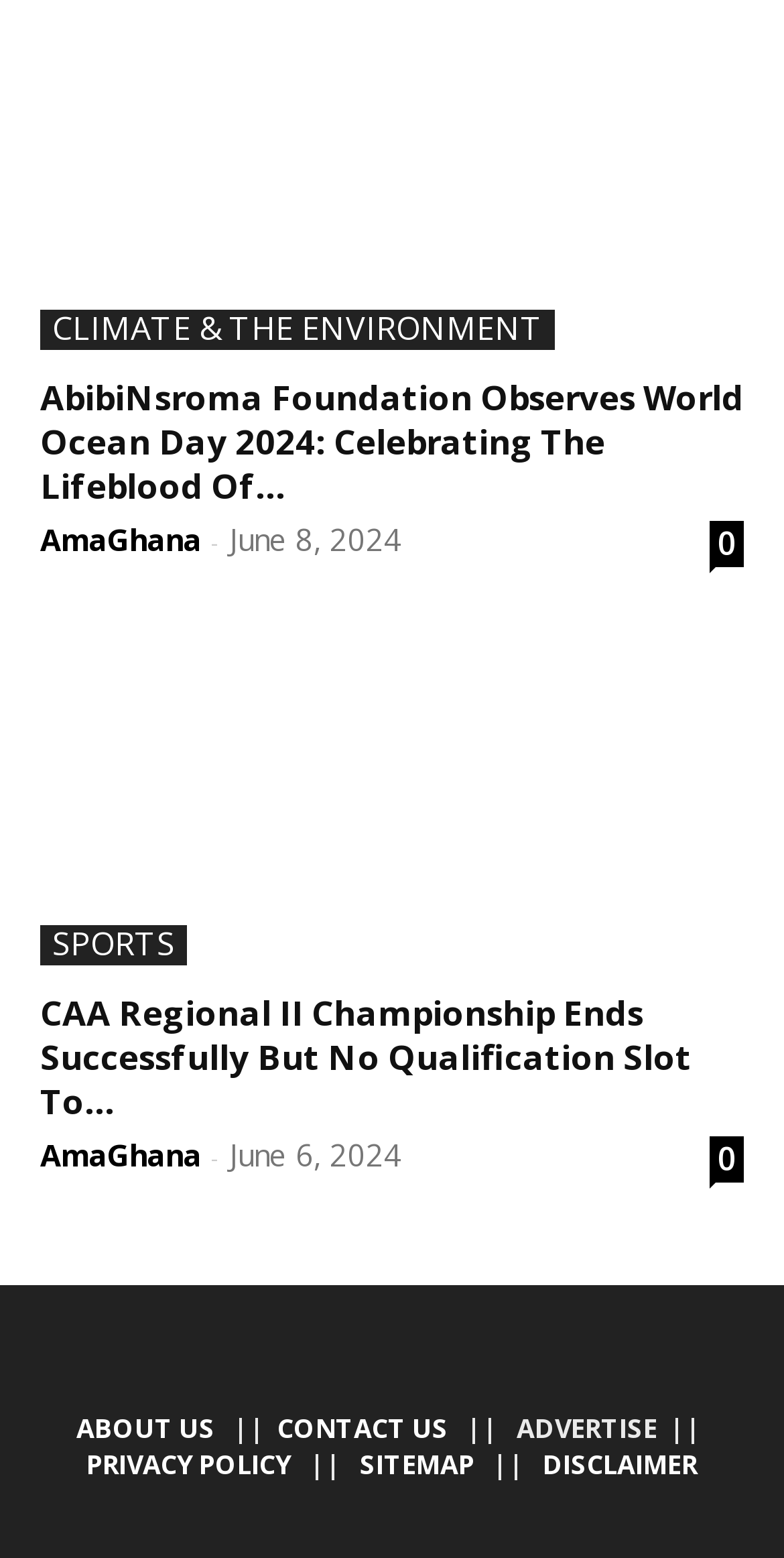What is the date of the second article?
Respond to the question with a single word or phrase according to the image.

June 6, 2024